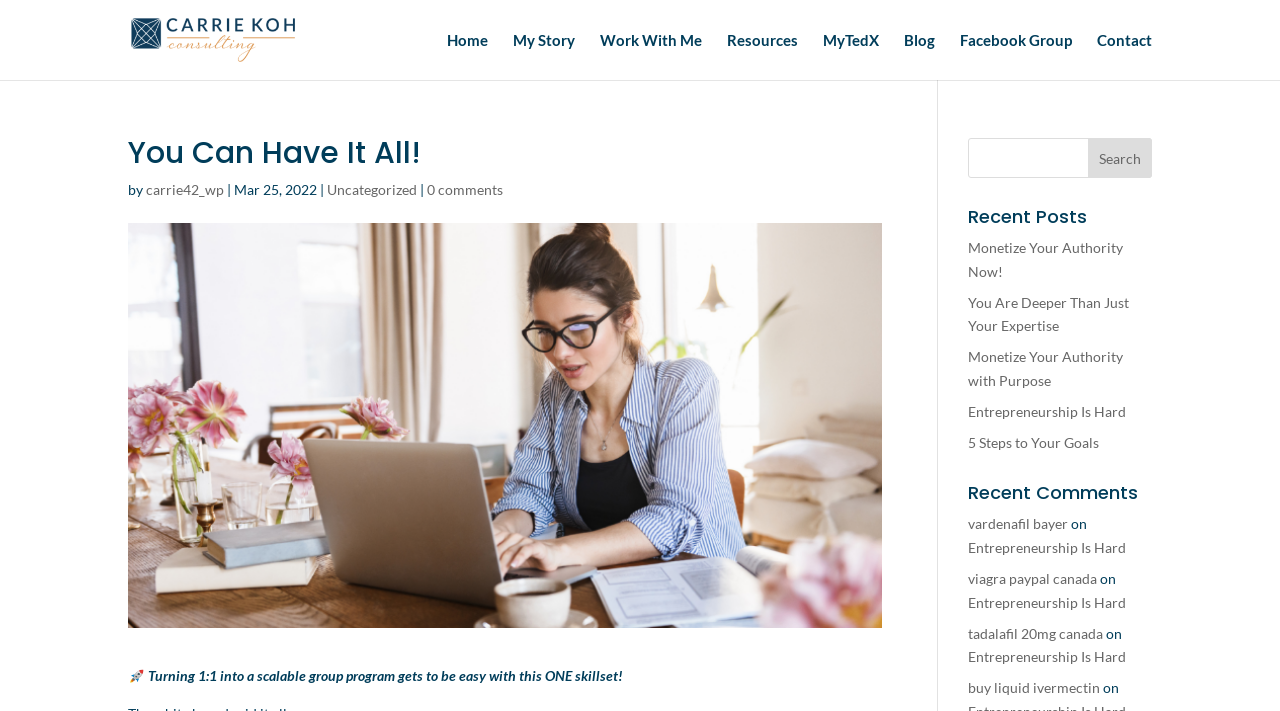Produce a meticulous description of the webpage.

This webpage is a personal consulting website for Carrie Koh Consulting. At the top left, there is a logo image with the text "Carrie Koh Consulting" next to it, which is also a link. Below the logo, there is a navigation menu with seven links: "Home", "My Story", "Work With Me", "Resources", "MyTedX", "Blog", and "Facebook Group", followed by a "Contact" link at the far right.

The main content area is divided into two sections. On the left, there is a heading "You Can Have It All!" followed by a subheading "by carrie42_wp" and a date "Mar 25, 2022". Below the subheading, there are two links: "Uncategorized" and "0 comments". Further down, there is a rocket ship emoji "🚀" followed by a paragraph of text about turning a 1:1 program into a scalable group program.

On the right side, there is a search bar with a "Search" button. Below the search bar, there are three sections: "Recent Posts", "Recent Comments", and a list of links to recent blog posts. The "Recent Posts" section lists five links to blog posts with titles such as "Monetize Your Authority Now!" and "Entrepreneurship Is Hard". The "Recent Comments" section lists five links to comments on blog posts, each with a username and a link to the commented post.